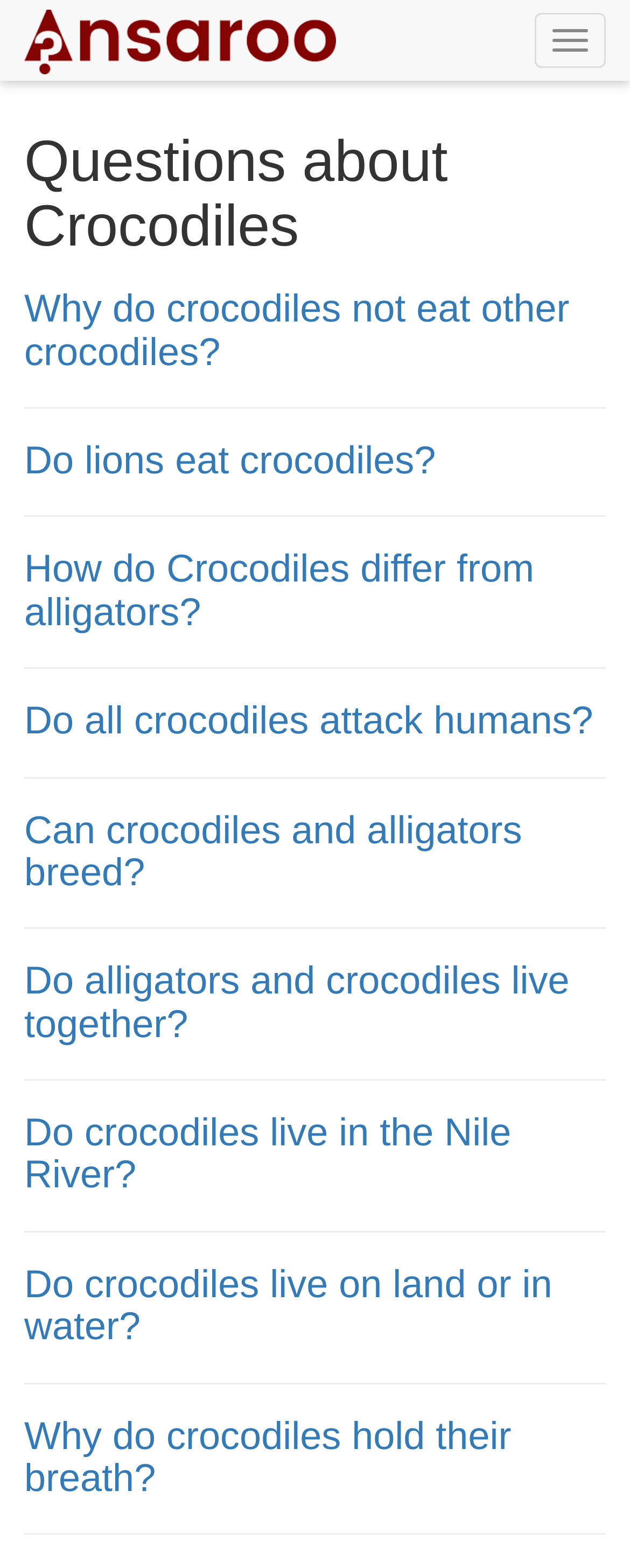Locate and generate the text content of the webpage's heading.

Questions about Crocodiles